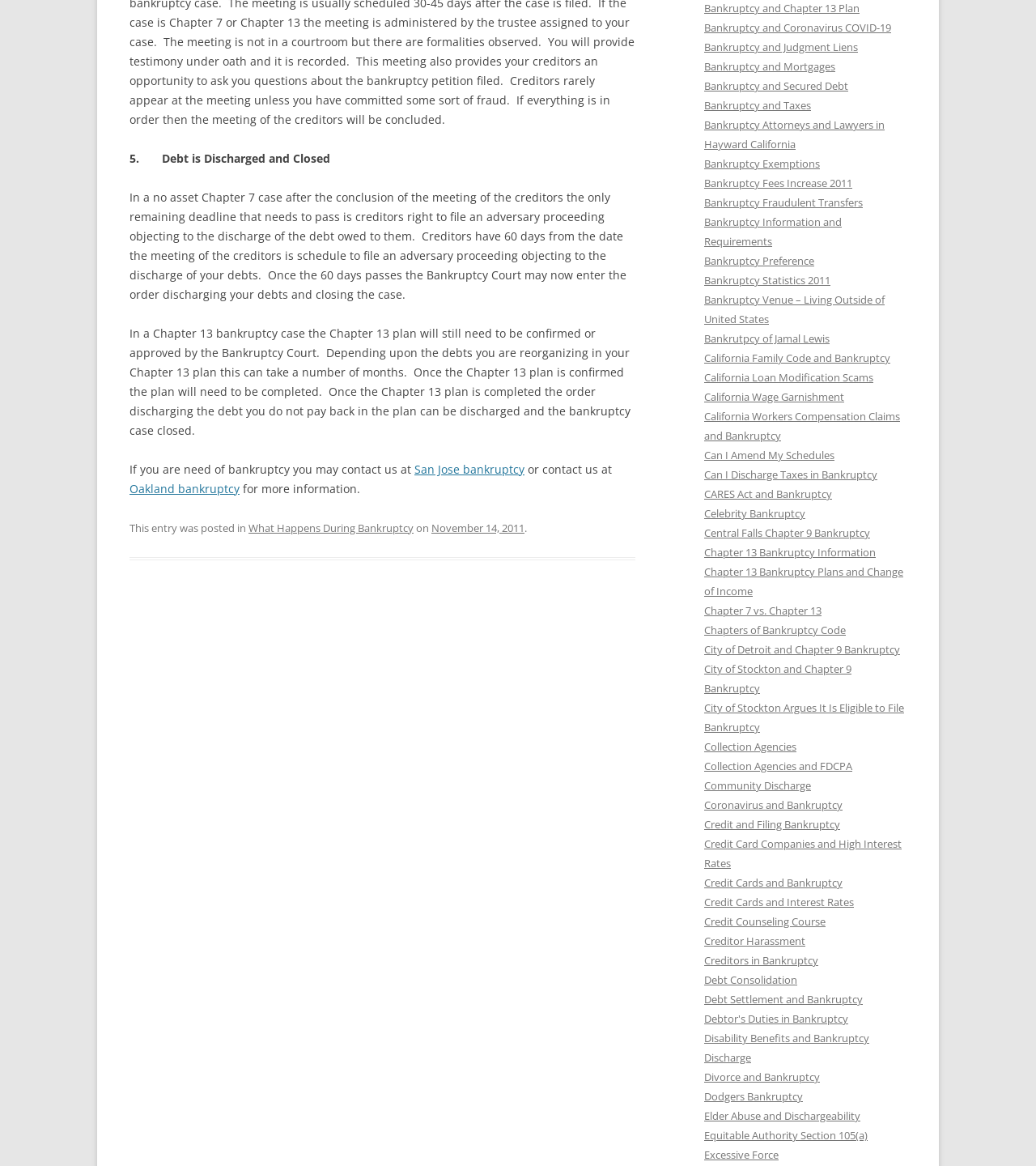From the details in the image, provide a thorough response to the question: How many links are there in the footer section?

In the footer section, there are four links: 'What Happens During Bankruptcy', 'November 14, 2011', 'Bankruptcy and Chapter 13 Plan', and 'Bankruptcy and Coronavirus COVID-19'.